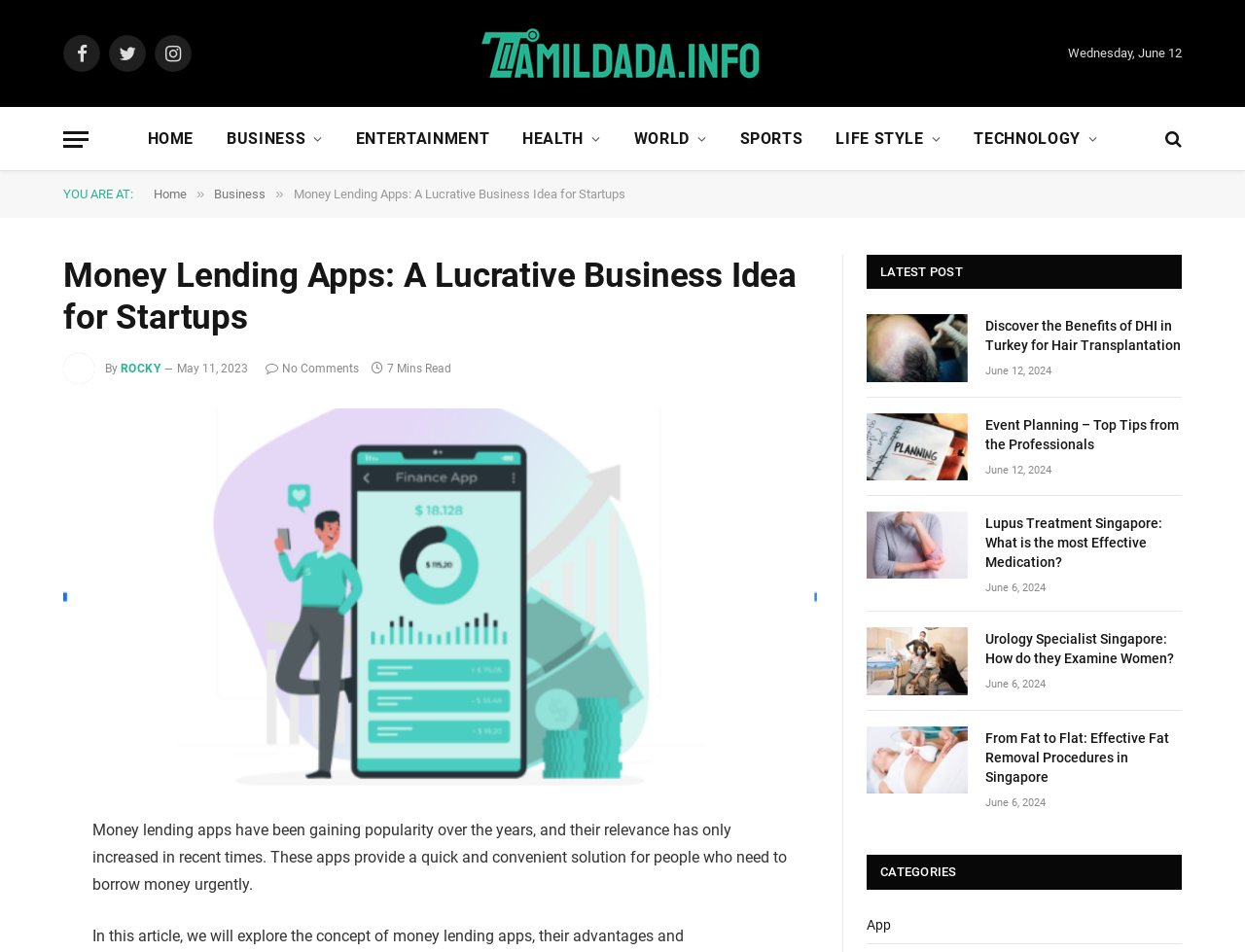Find the bounding box coordinates for the UI element that matches this description: "No Comments".

[0.214, 0.38, 0.289, 0.394]